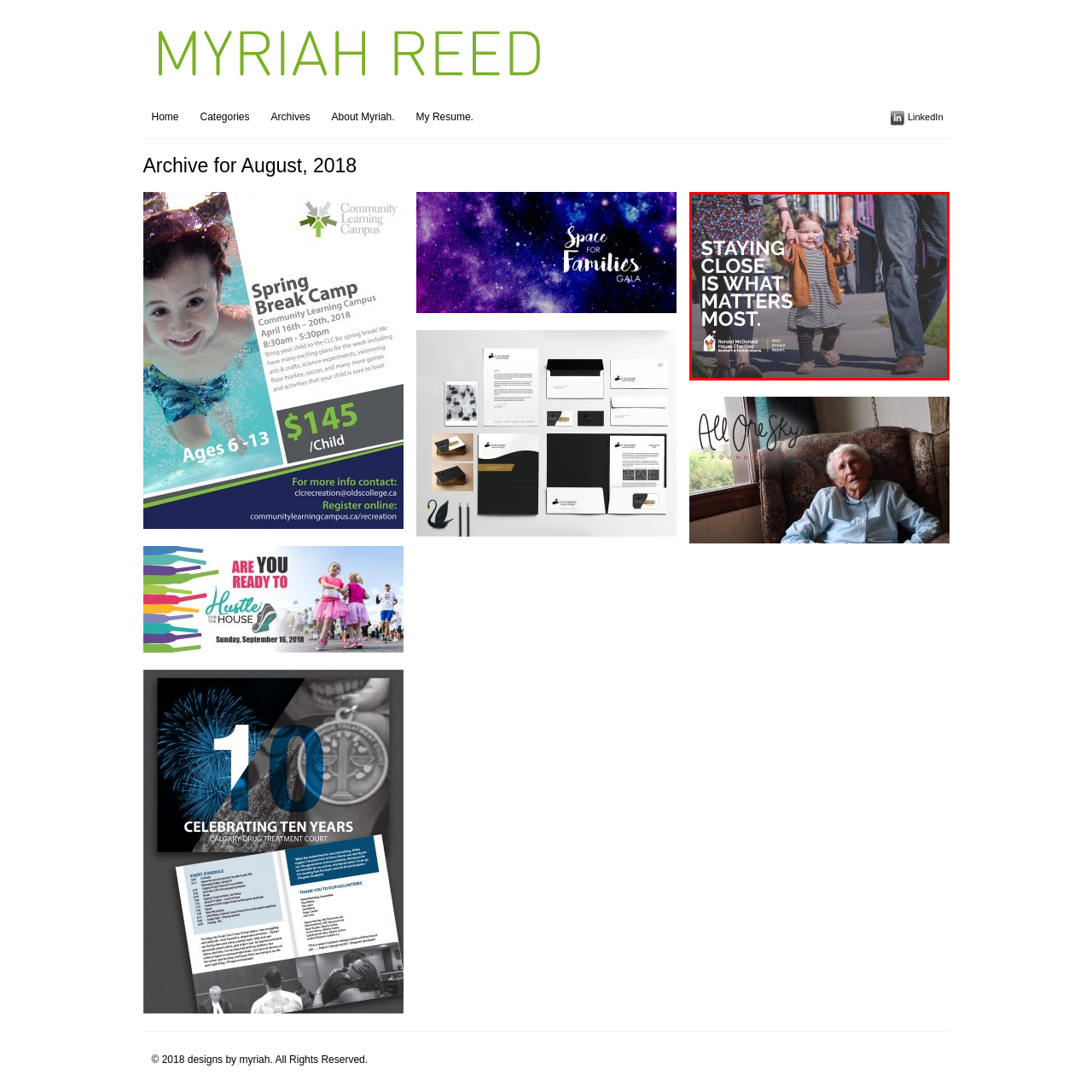What is the main message displayed on the left side of the image?
Review the image highlighted by the red bounding box and respond with a brief answer in one word or phrase.

STAYING CLOSE IS WHAT MATTERS MOST